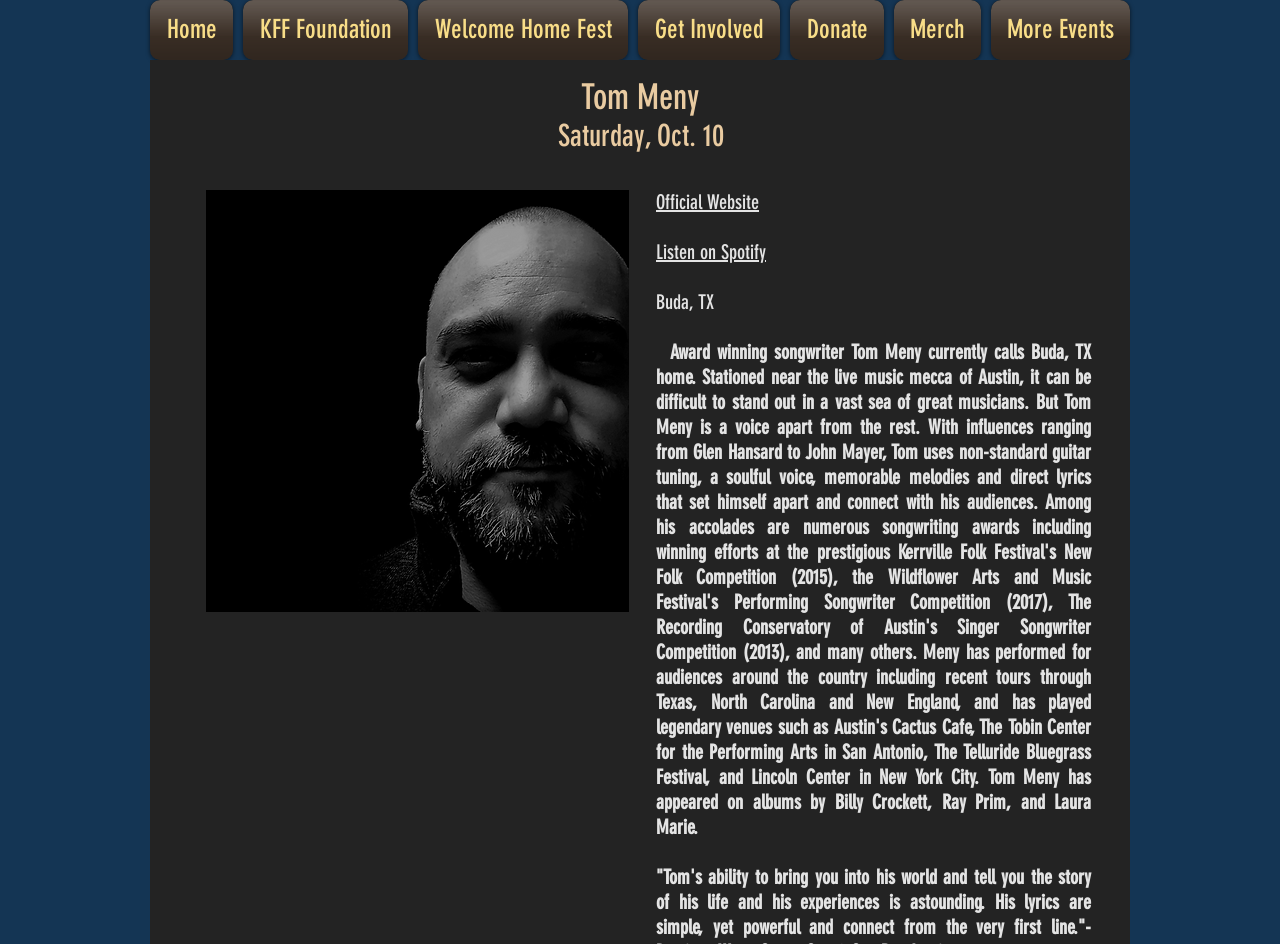What is the platform where you can listen to the person's music?
Examine the image closely and answer the question with as much detail as possible.

I found the answer by examining the link element with the text 'Listen on Spotify' which suggests that Spotify is a platform where you can listen to the person's music.